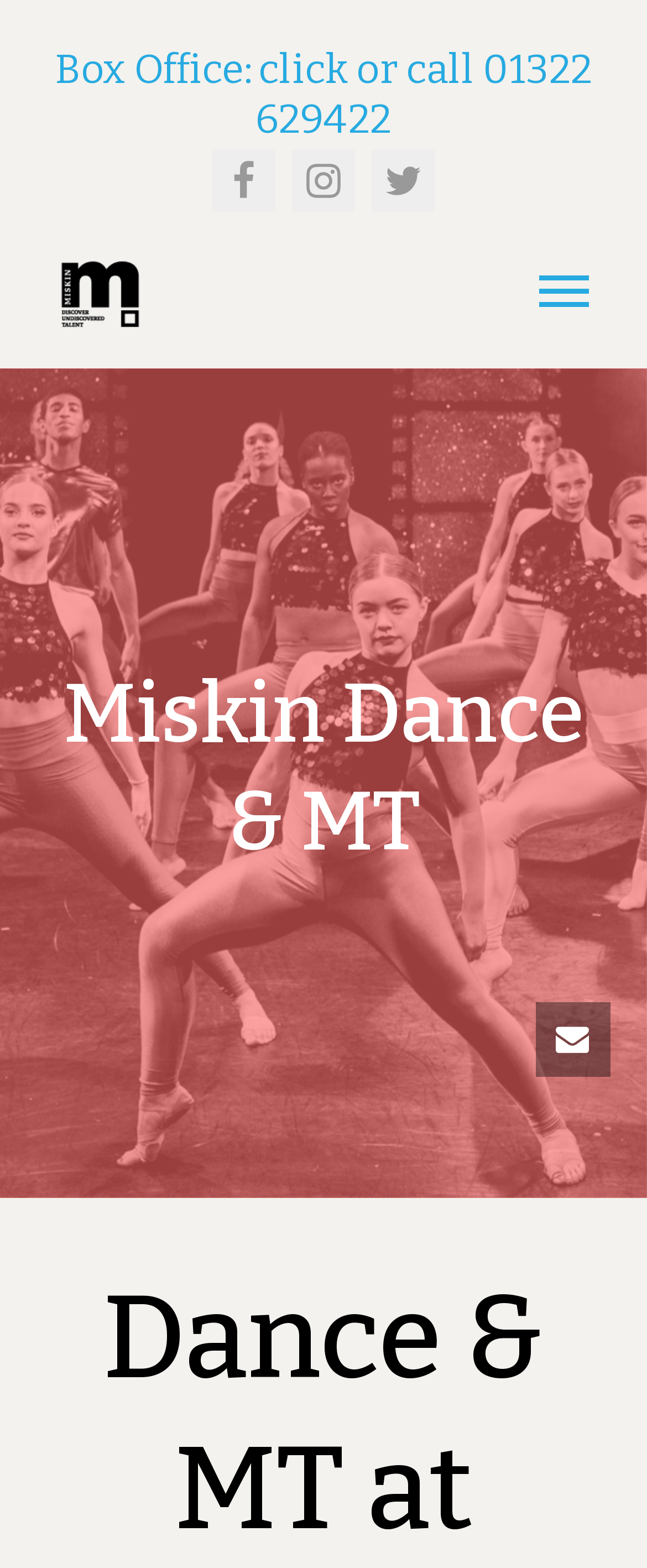Refer to the screenshot and answer the following question in detail:
What is the main topic of the webpage?

The main topic of the webpage can be inferred from the heading 'Miskin Dance & MT' and the overall structure of the page, which suggests that it is related to dance and musical theatre.